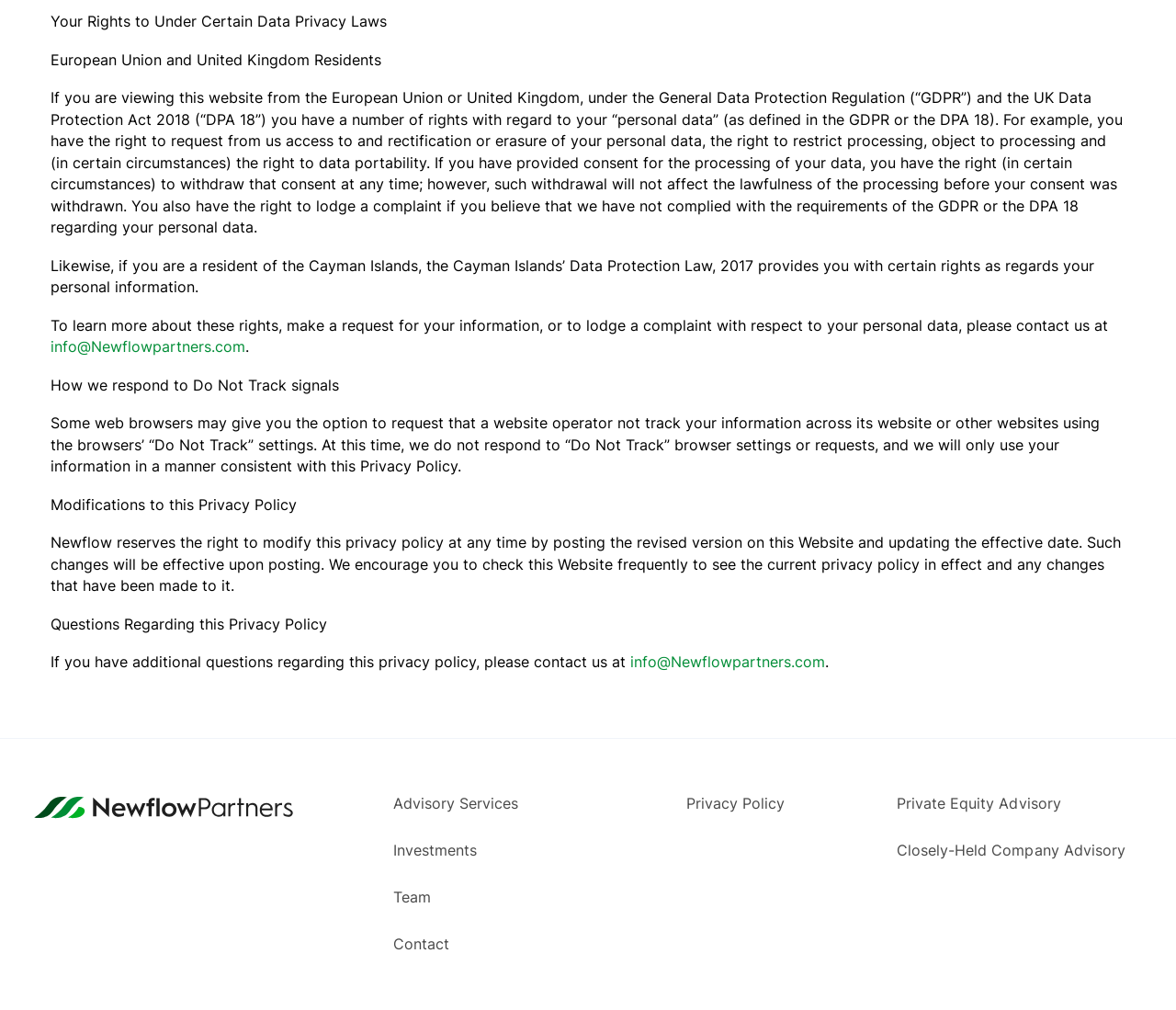Calculate the bounding box coordinates for the UI element based on the following description: "Advisory Services". Ensure the coordinates are four float numbers between 0 and 1, i.e., [left, top, right, bottom].

[0.334, 0.786, 0.441, 0.804]